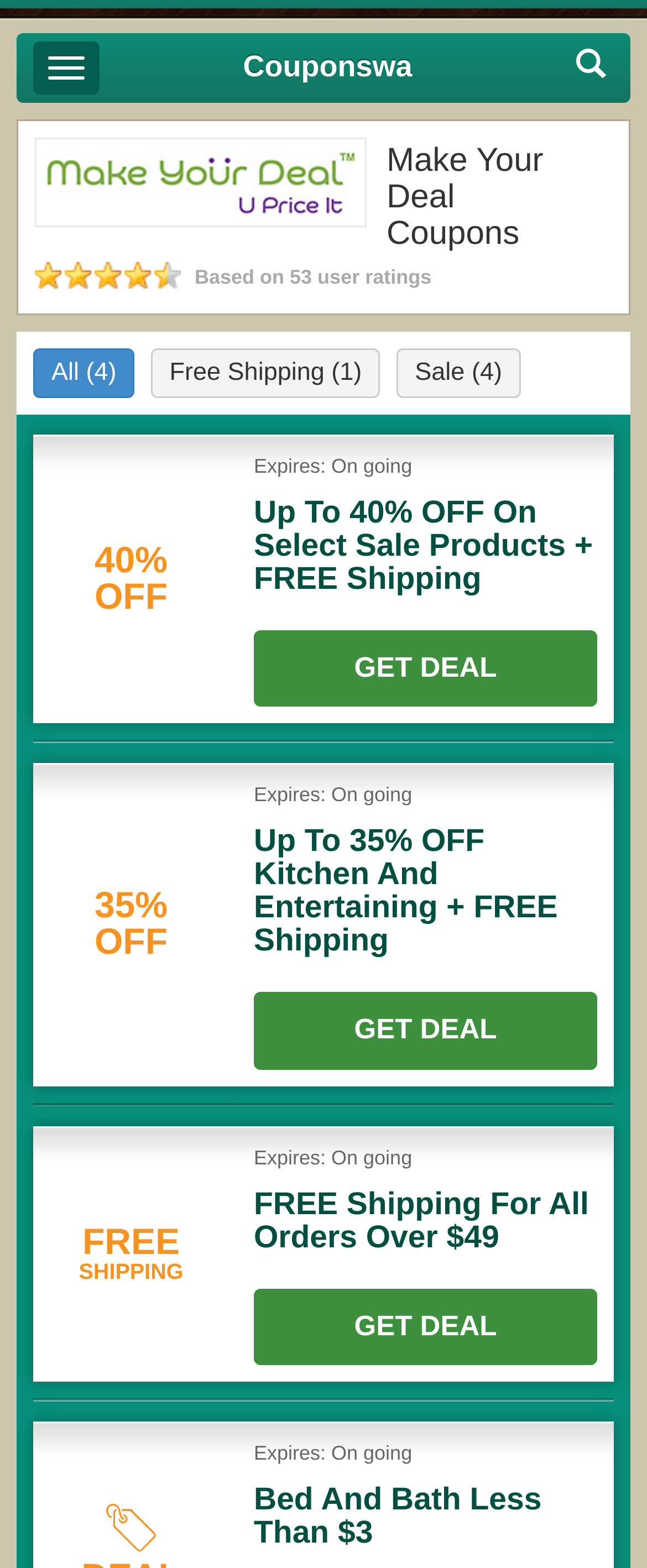Explain the webpage in detail.

The webpage is about Make Your Deal Coupons, Promo Codes, and Deals. At the top left, there is a button to toggle navigation. On the top right, there is another button with an icon. Below these buttons, the website's logo "Make Your Deal Coupons" is displayed as an image, accompanied by a heading with the same text.

Underneath the logo, there is a static text indicating that the website is based on 53 user ratings. To the right of this text, there are three categories: "All" with 4 items, "Free Shipping" with 1 item, and "Sale" with 4 items.

Below these categories, there are three promotional sections. The first section offers 40% off on select sale products with free shipping, and it has a "GET DEAL" button. The second section provides 35% off on kitchen and entertaining products with free shipping, also with a "GET DEAL" button. The third section offers free shipping for all orders over $49, again with a "GET DEAL" button.

Each promotional section has a link to the specific deal, an expiration date indicating that the deal is ongoing, and a heading describing the deal. At the bottom of the page, there is an image, and another section offering bed and bath products for less than $3, with a "GET DEAL" button. Finally, there is a link to go back to the top of the page, located at the bottom right.